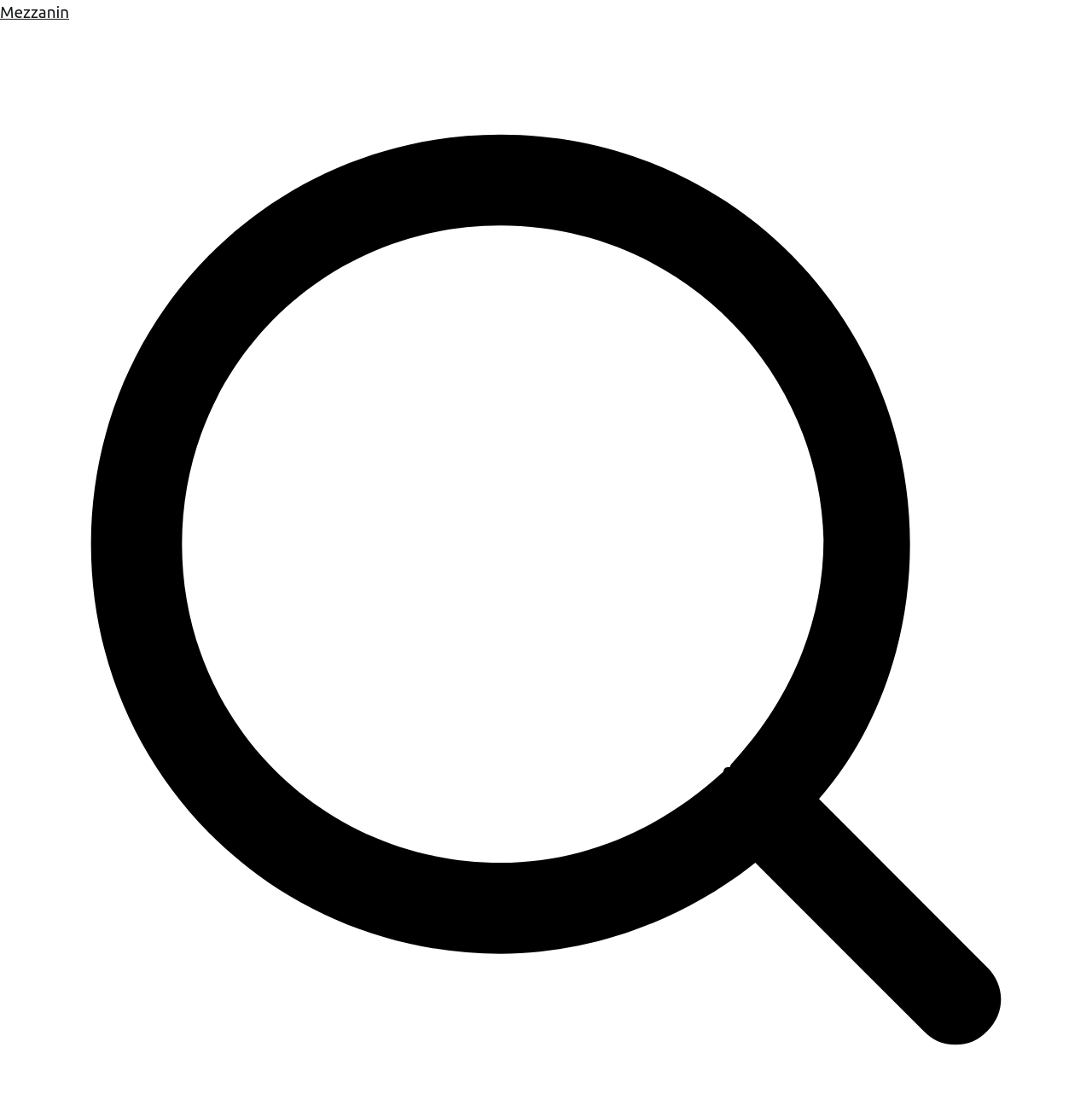Locate the UI element described by Mezzanin and provide its bounding box coordinates. Use the format (top-left x, top-left y, bottom-right x, bottom-right y) with all values as floating point numbers between 0 and 1.

[0.0, 0.002, 0.063, 0.019]